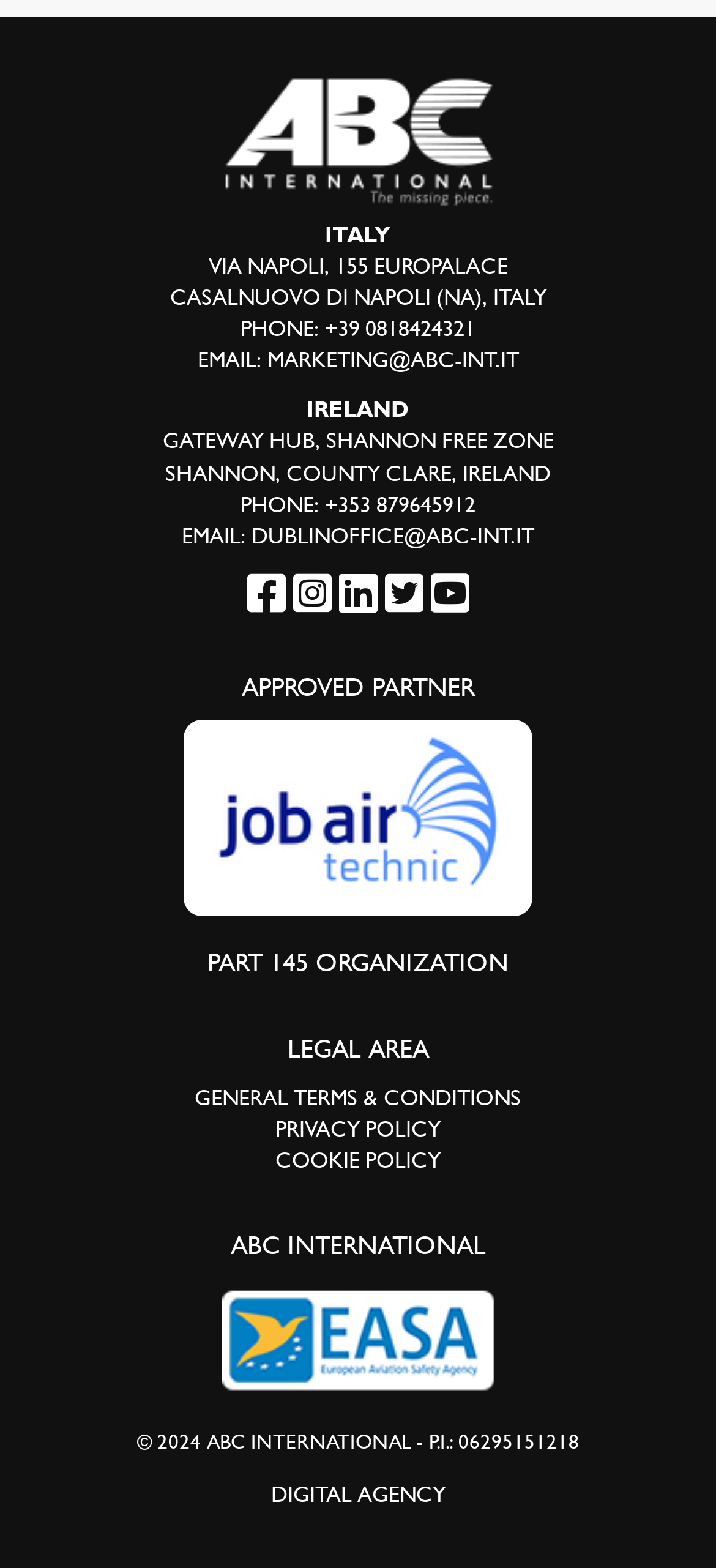Please respond to the question using a single word or phrase:
What is the email address of the Dublin office?

DUBLINOFFICE@ABC-INT.IT